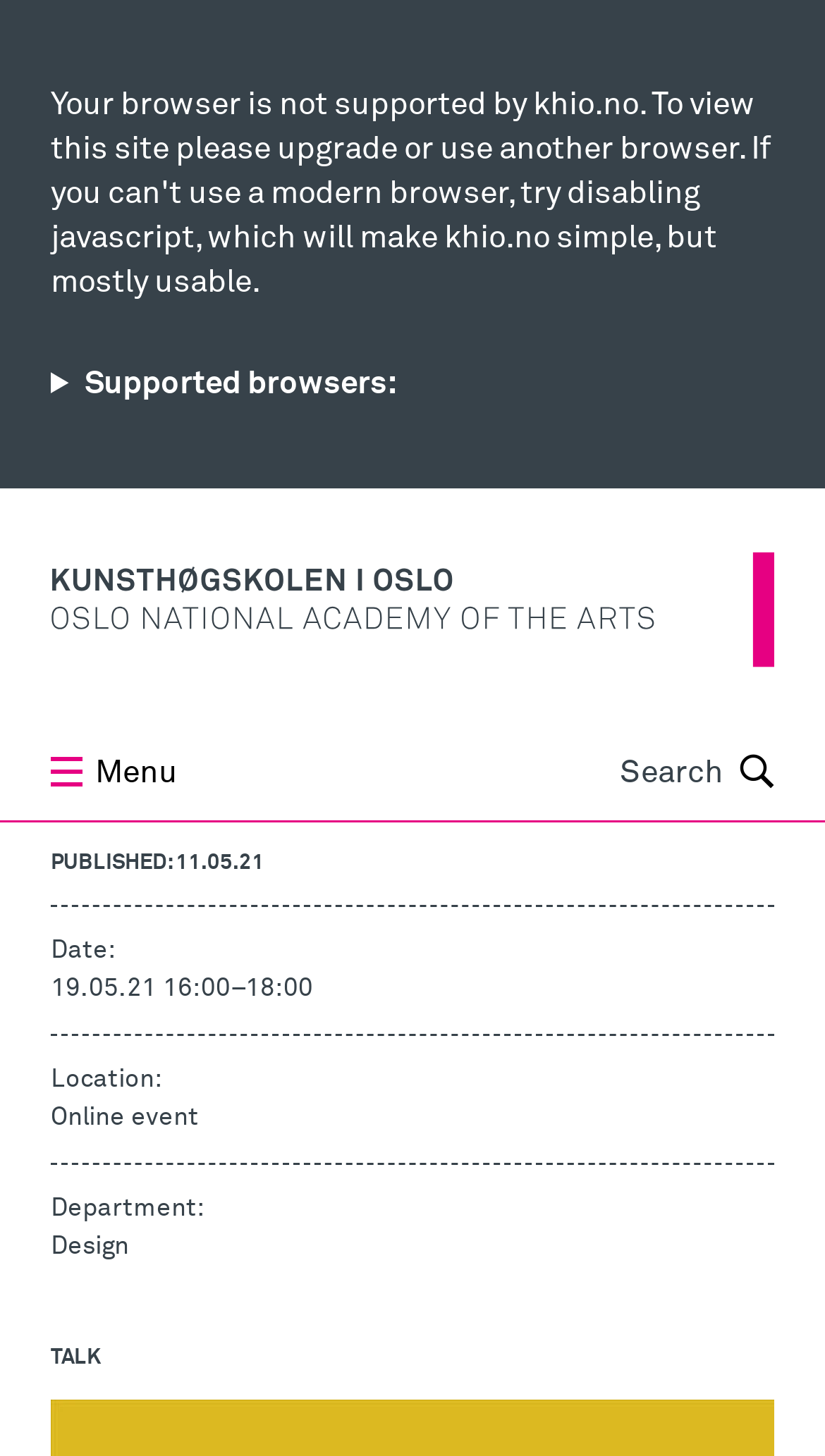Where is the event located?
Please use the image to provide an in-depth answer to the question.

I found a StaticText element with the text 'Location:' followed by another StaticText element with the text 'Online event'. This suggests that the event is located online.